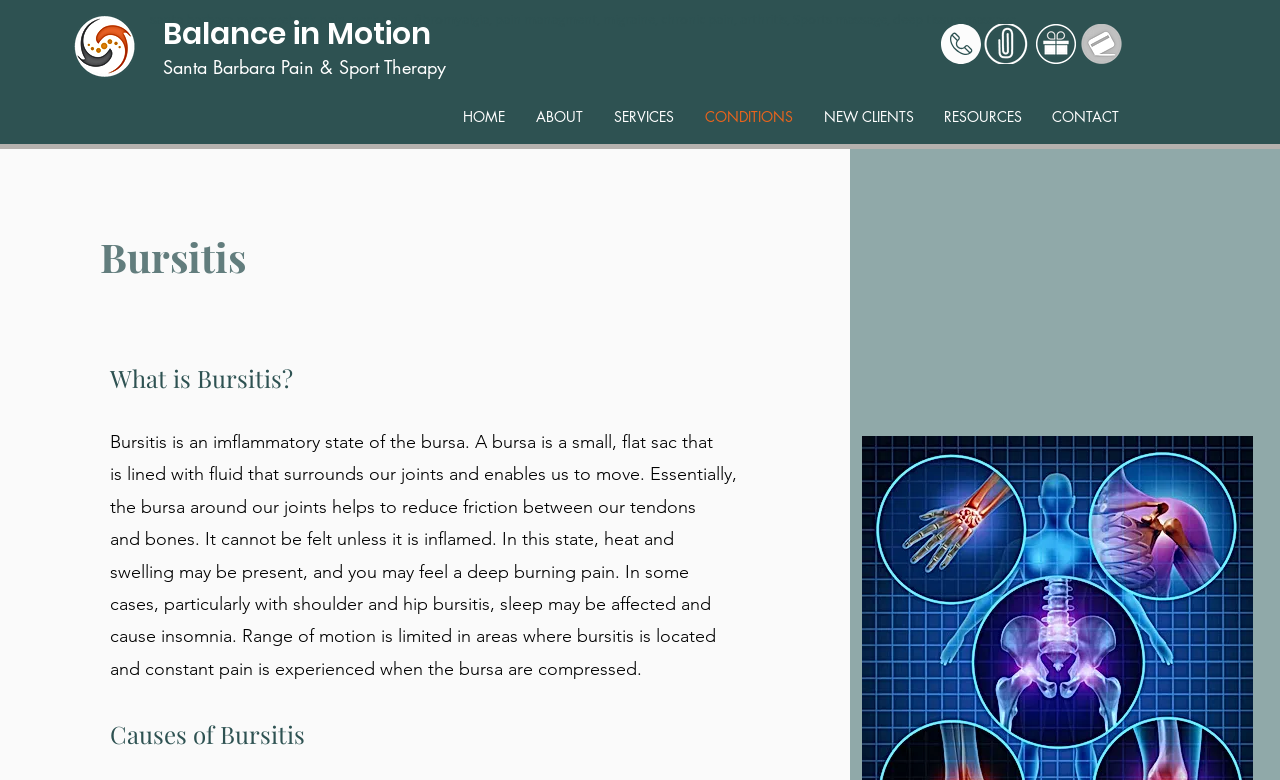Provide a brief response in the form of a single word or phrase:
What is the name of the condition being discussed?

Bursitis